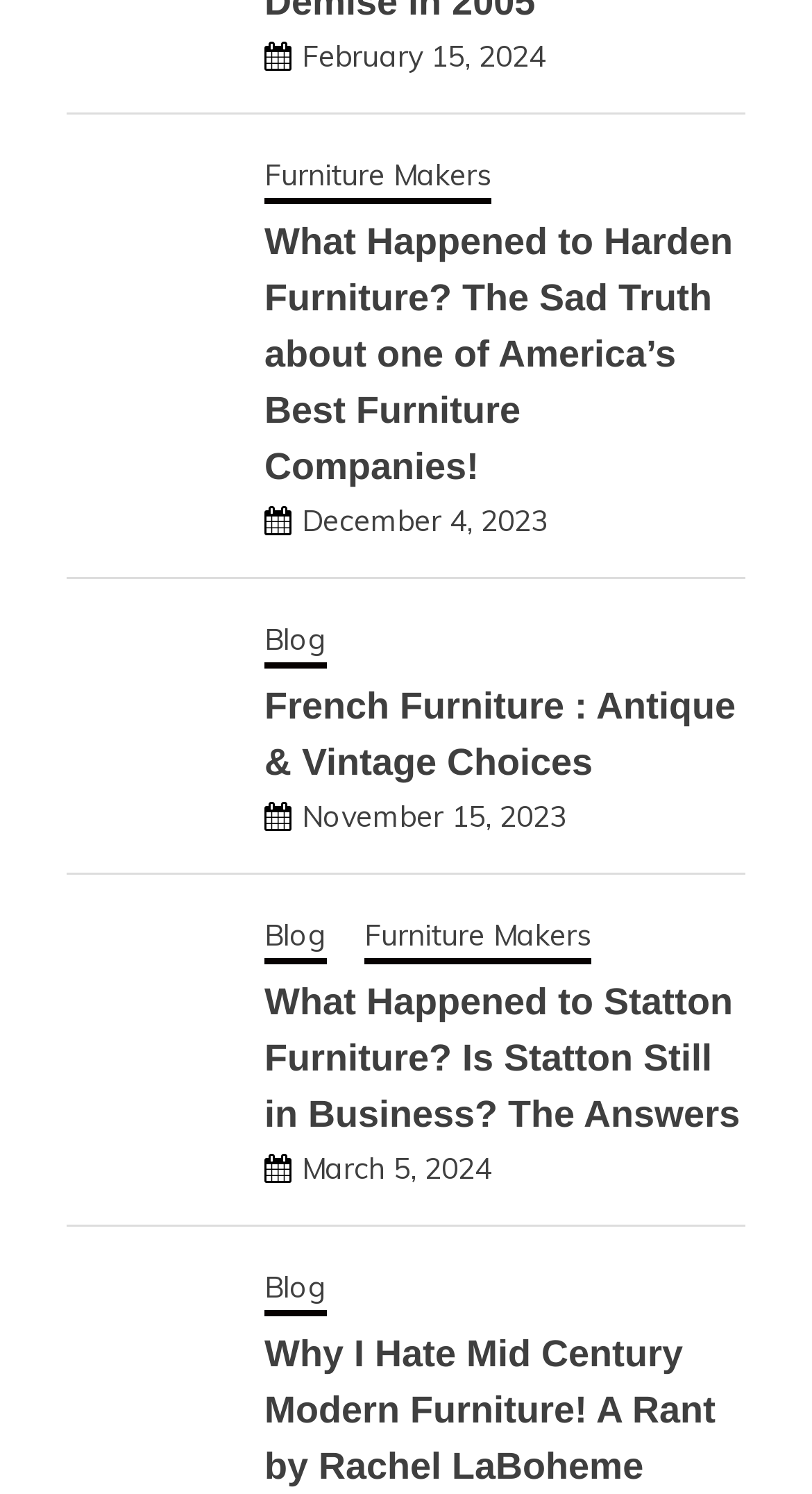Please analyze the image and provide a thorough answer to the question:
How many articles are listed on this webpage?

I counted the number of heading elements on the webpage, each of which represents a separate article, and found that there are 5 articles in total.